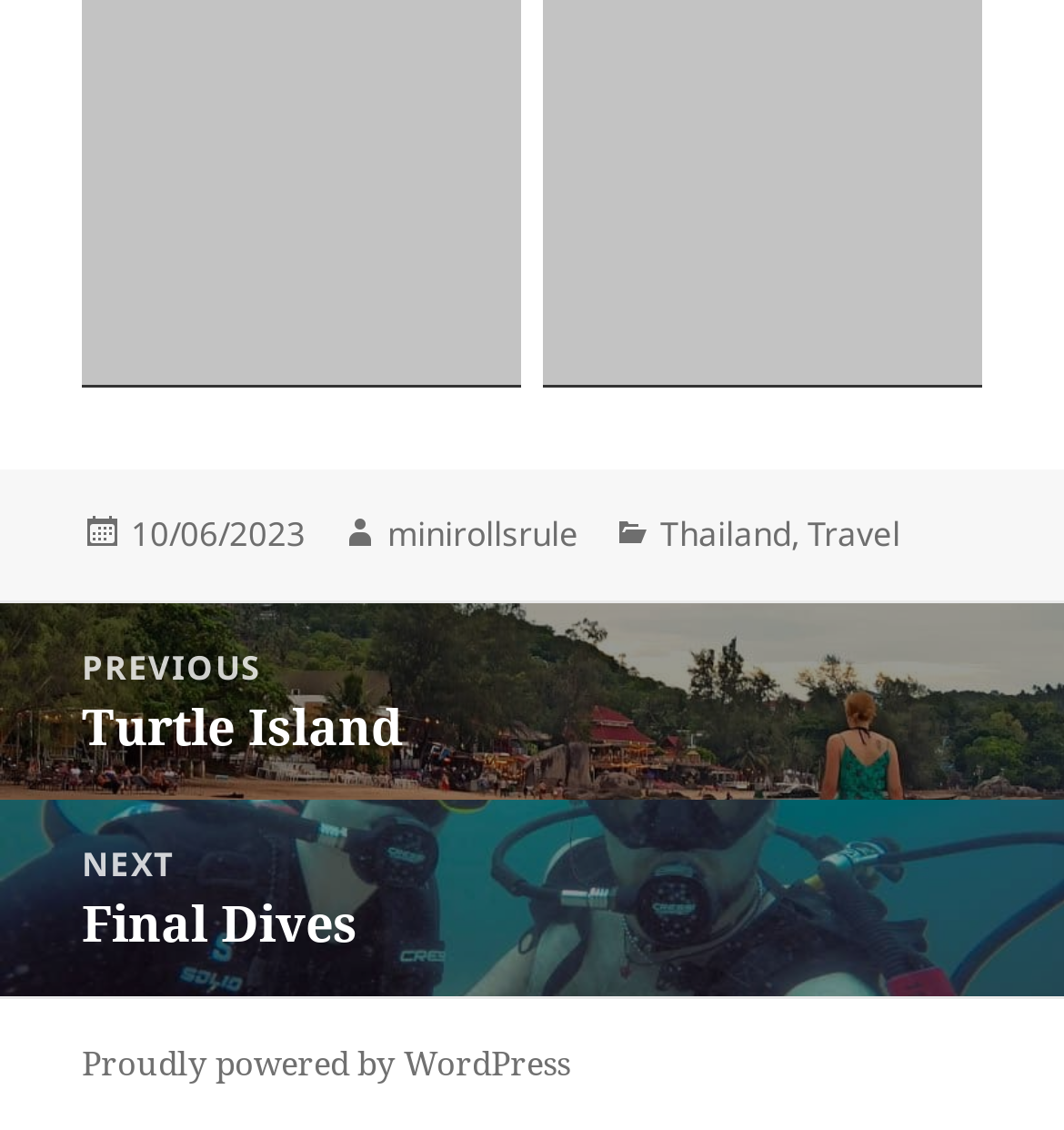Given the element description "Proudly powered by WordPress", identify the bounding box of the corresponding UI element.

[0.077, 0.92, 0.536, 0.964]